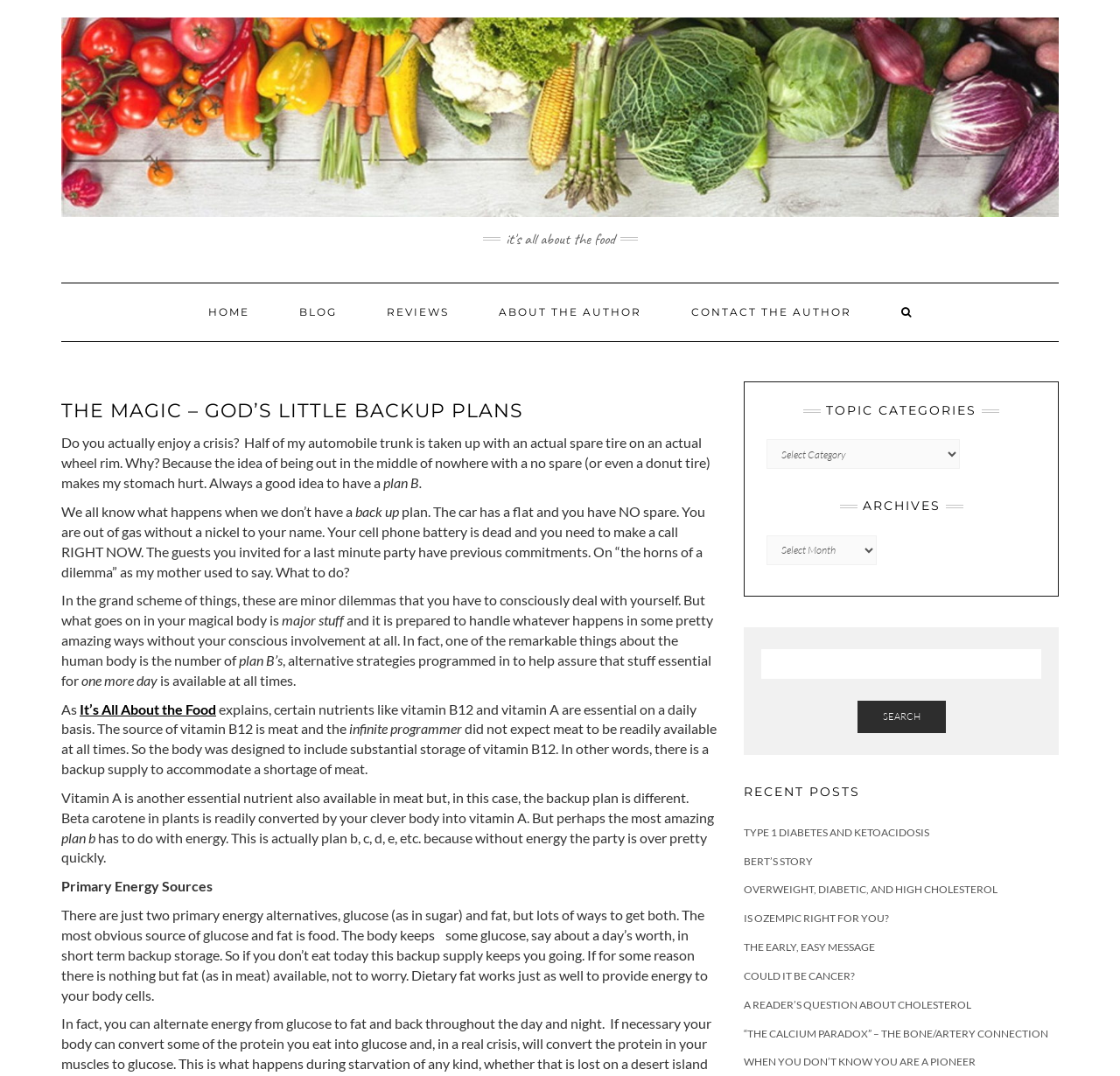Locate the bounding box coordinates of the UI element described by: "The Early, Easy Message". The bounding box coordinates should consist of four float numbers between 0 and 1, i.e., [left, top, right, bottom].

[0.664, 0.874, 0.781, 0.886]